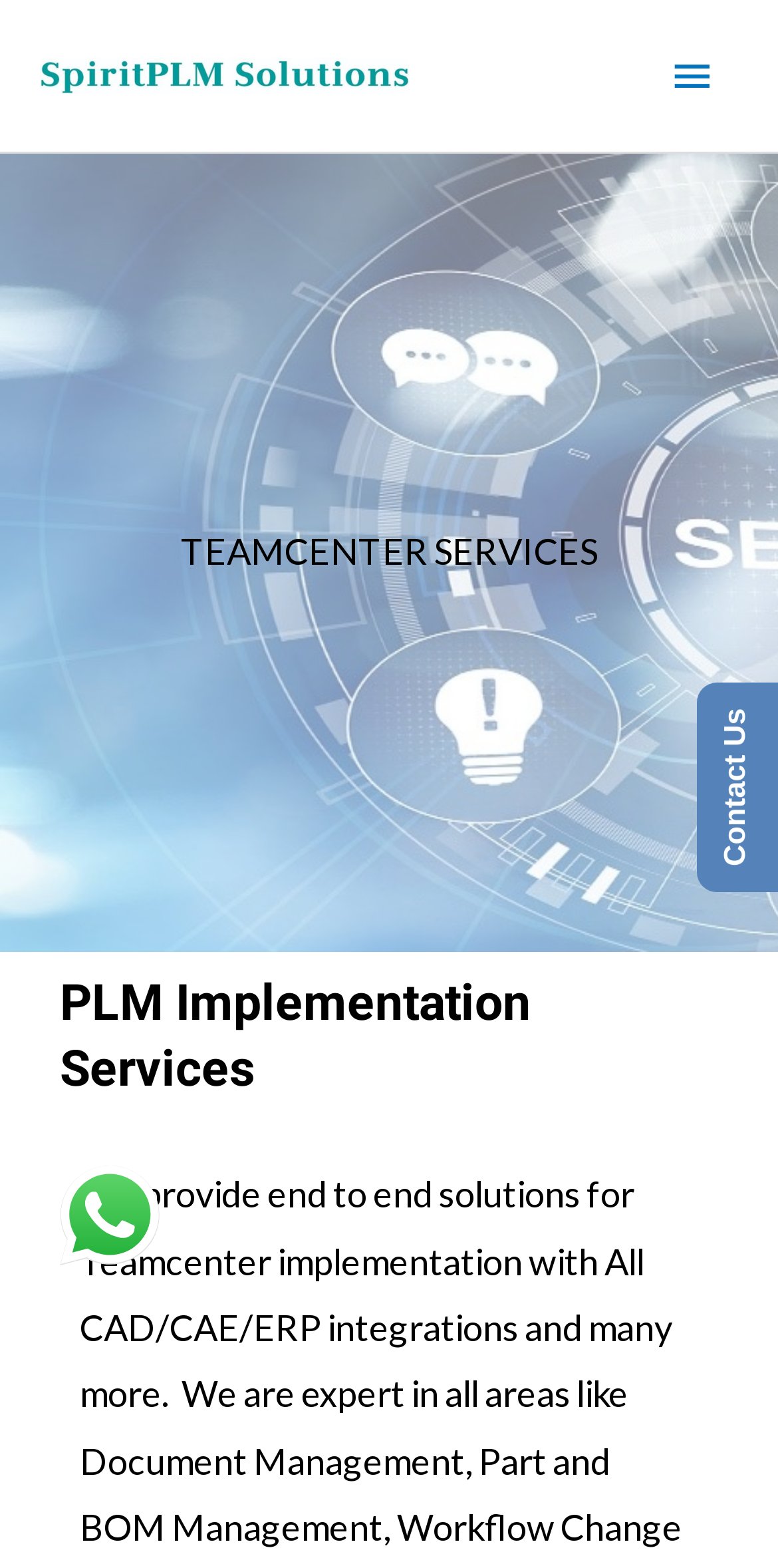Find the bounding box coordinates for the HTML element described in this sentence: "Main Menu". Provide the coordinates as four float numbers between 0 and 1, in the format [left, top, right, bottom].

[0.83, 0.017, 0.949, 0.08]